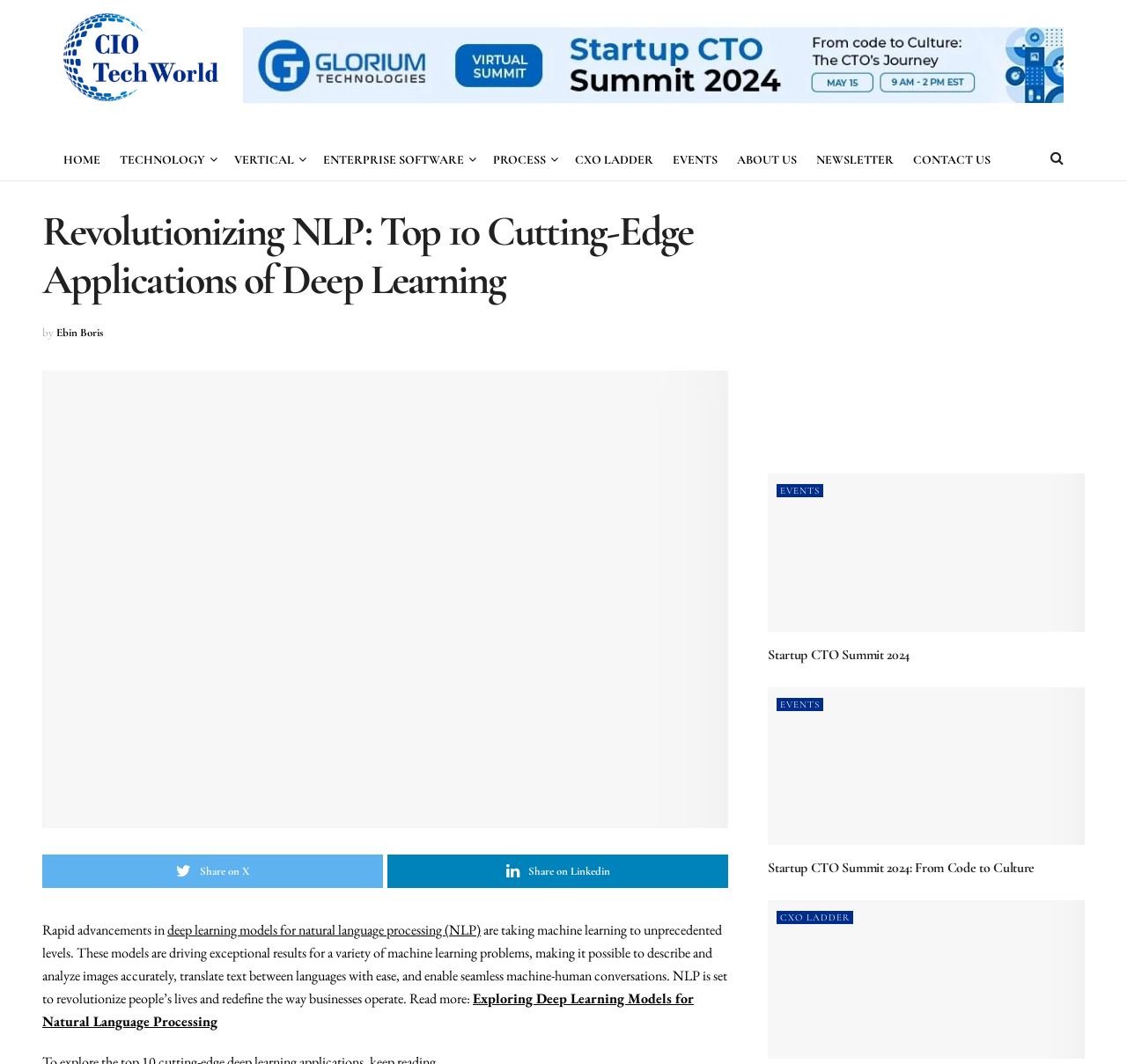Provide the bounding box coordinates for the specified HTML element described in this description: "Vertical". The coordinates should be four float numbers ranging from 0 to 1, in the format [left, top, right, bottom].

[0.208, 0.138, 0.27, 0.162]